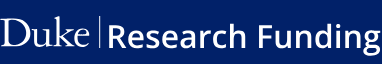What is the purpose of the visual element?
Look at the webpage screenshot and answer the question with a detailed explanation.

The caption implies that the visual element serves as a key navigation link within the webpage, specifically related to research funding opportunities, which suggests that its purpose is to guide users to relevant information.